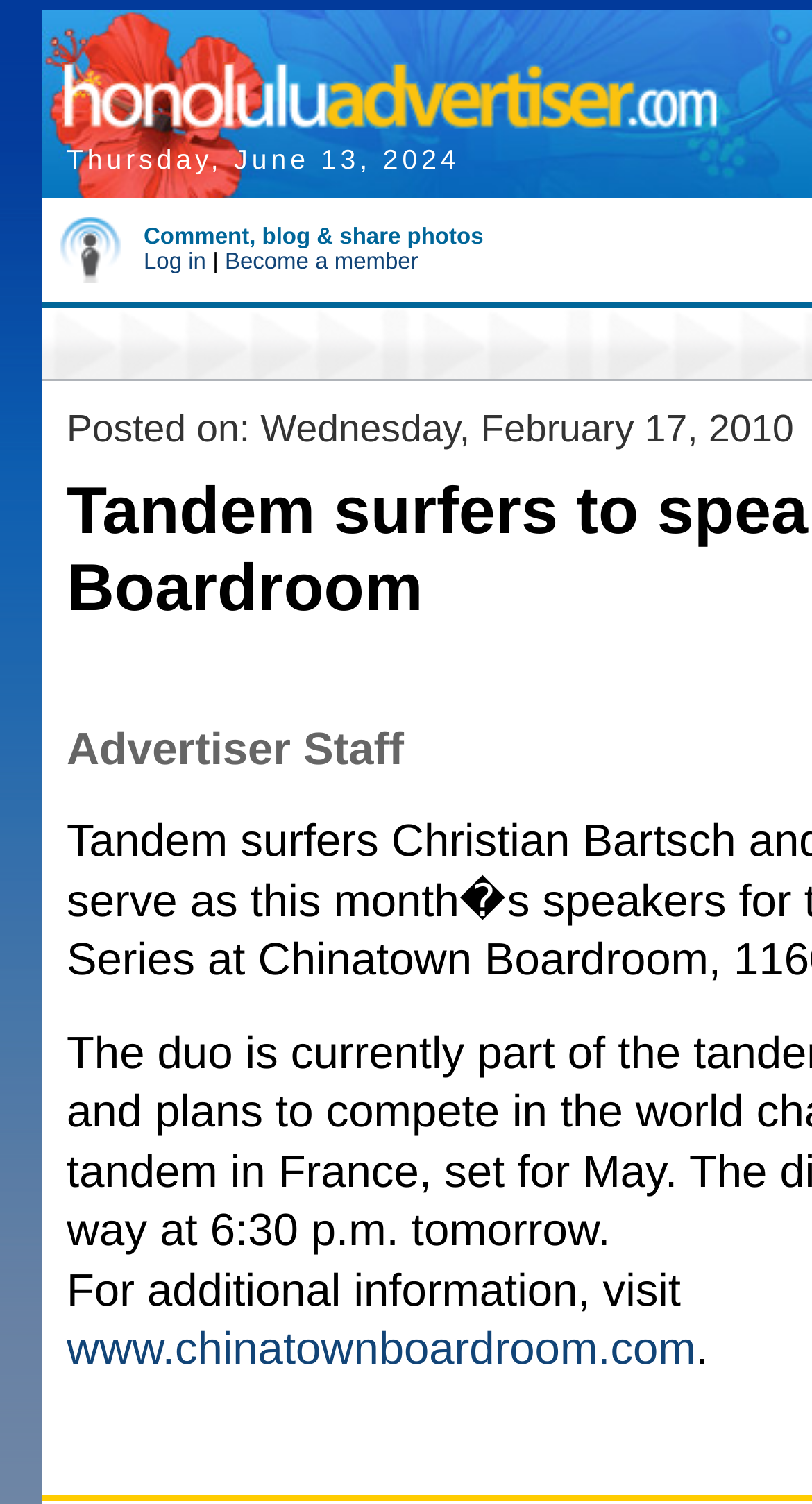Explain in detail what you observe on this webpage.

The webpage is the home page of Honolulu Hawaii News, featuring in-depth and updated local news. At the top, there is a date display showing "Thursday, June 13, 2024". Below the date, the website's title "honoluluadvertiser.com" is prominently displayed, accompanied by a link and an image. 

On the same horizontal level, there is a table with two cells. The left cell contains an image, while the right cell has a heading "Comment, blog & share photos" and two links, "Log in" and "Become a member", positioned side by side.

Further down the page, there is a section with a static text "For additional information, visit" followed by a link to "www.chinatownboardroom.com". The main content of the webpage, which is not explicitly described in the accessibility tree, is likely to be located below this section, given the meta description mentioning in-depth and updated Honolulu local news.